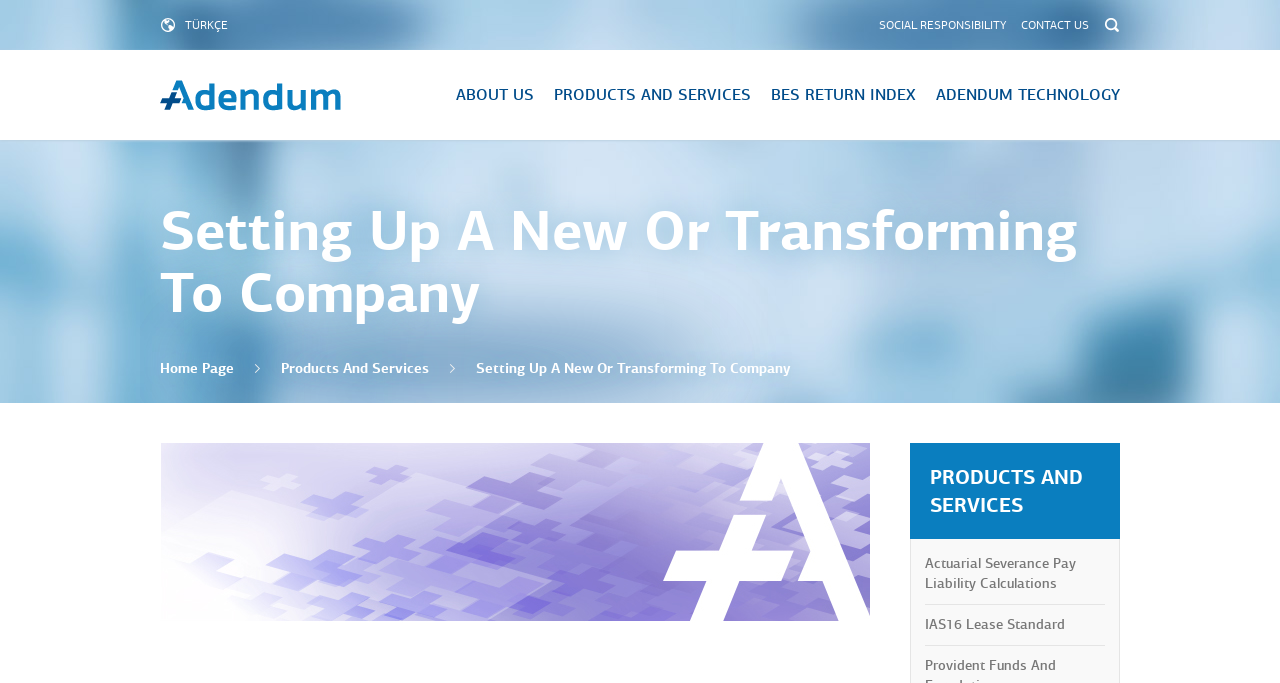What is the language of the webpage?
Your answer should be a single word or phrase derived from the screenshot.

TÜRKÇE